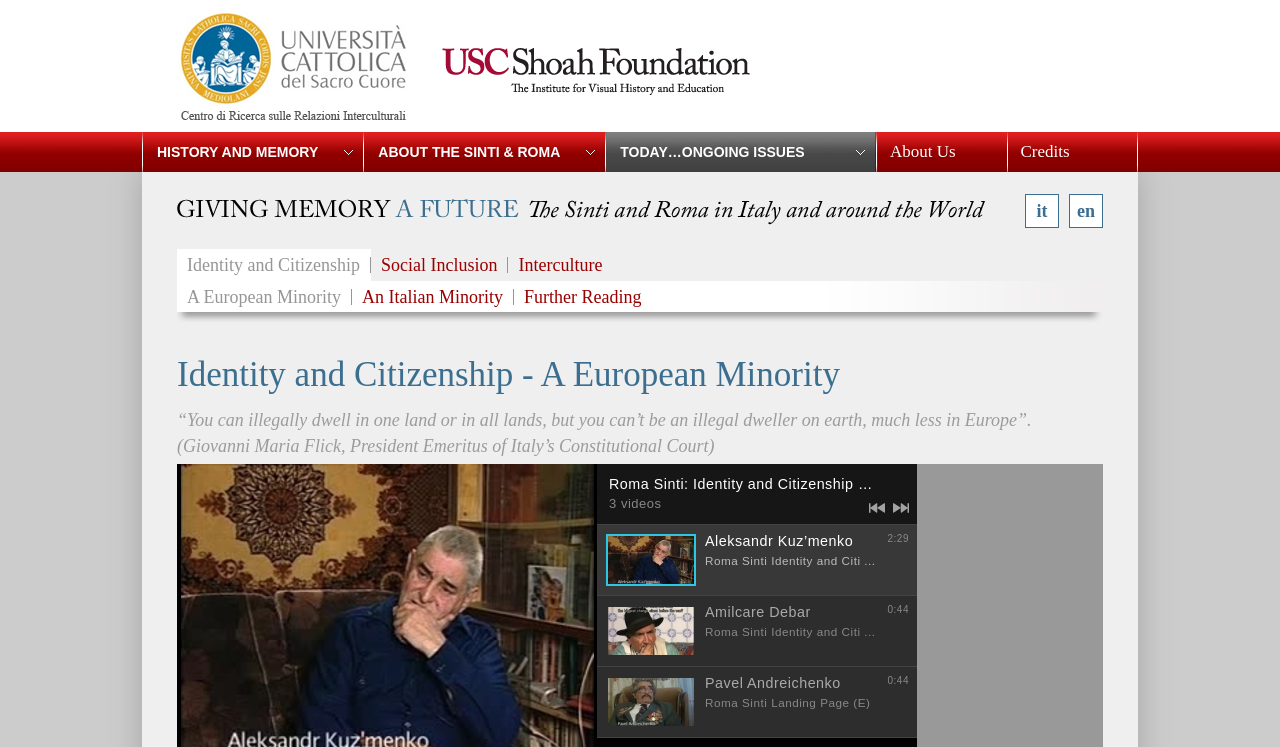Locate the bounding box coordinates of the area that needs to be clicked to fulfill the following instruction: "explore identity and citizenship". The coordinates should be in the format of four float numbers between 0 and 1, namely [left, top, right, bottom].

[0.138, 0.344, 0.29, 0.365]